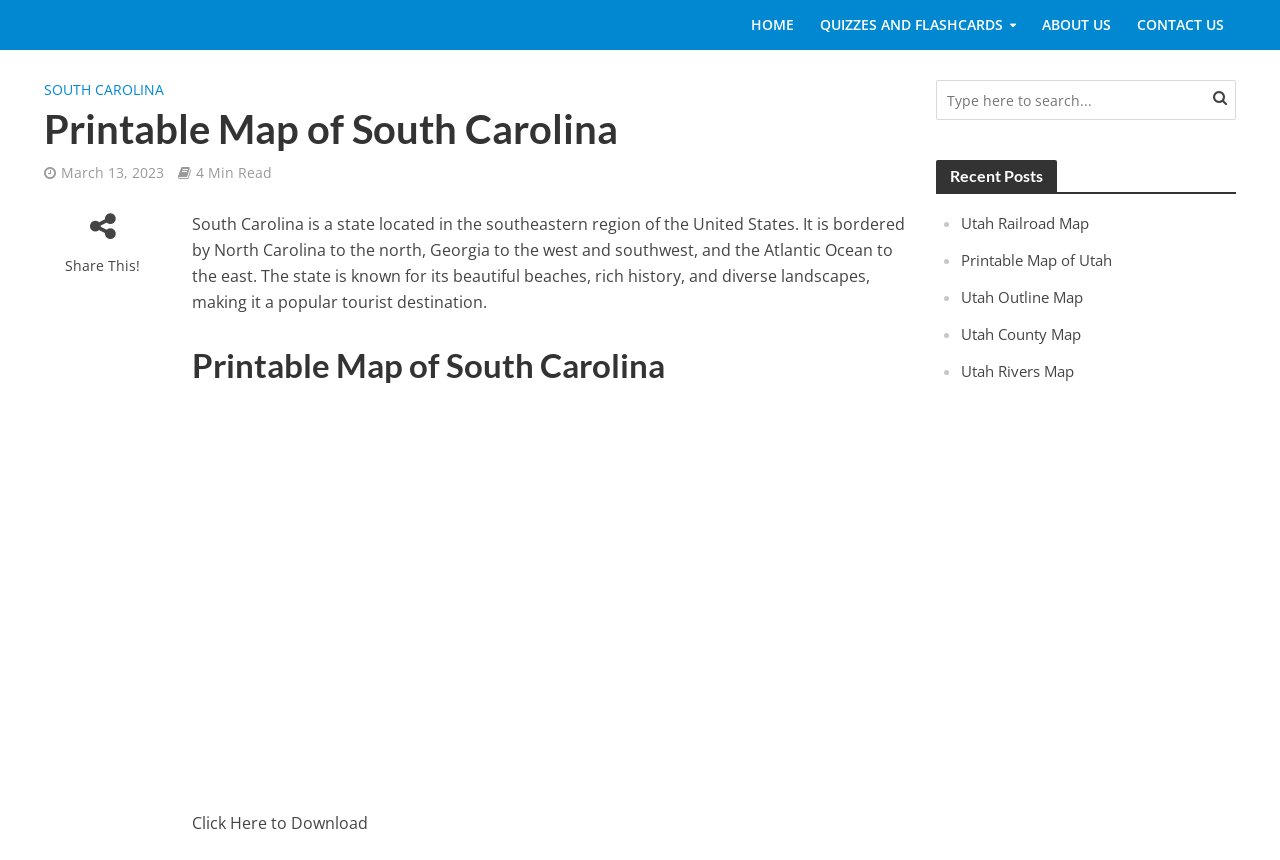Can you find the bounding box coordinates for the element to click on to achieve the instruction: "Click on the 'HOME' link"?

[0.576, 0.0, 0.63, 0.058]